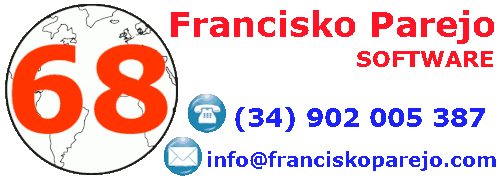What is the purpose of the globe graphic?
Please answer the question with a single word or phrase, referencing the image.

Global reach or communication